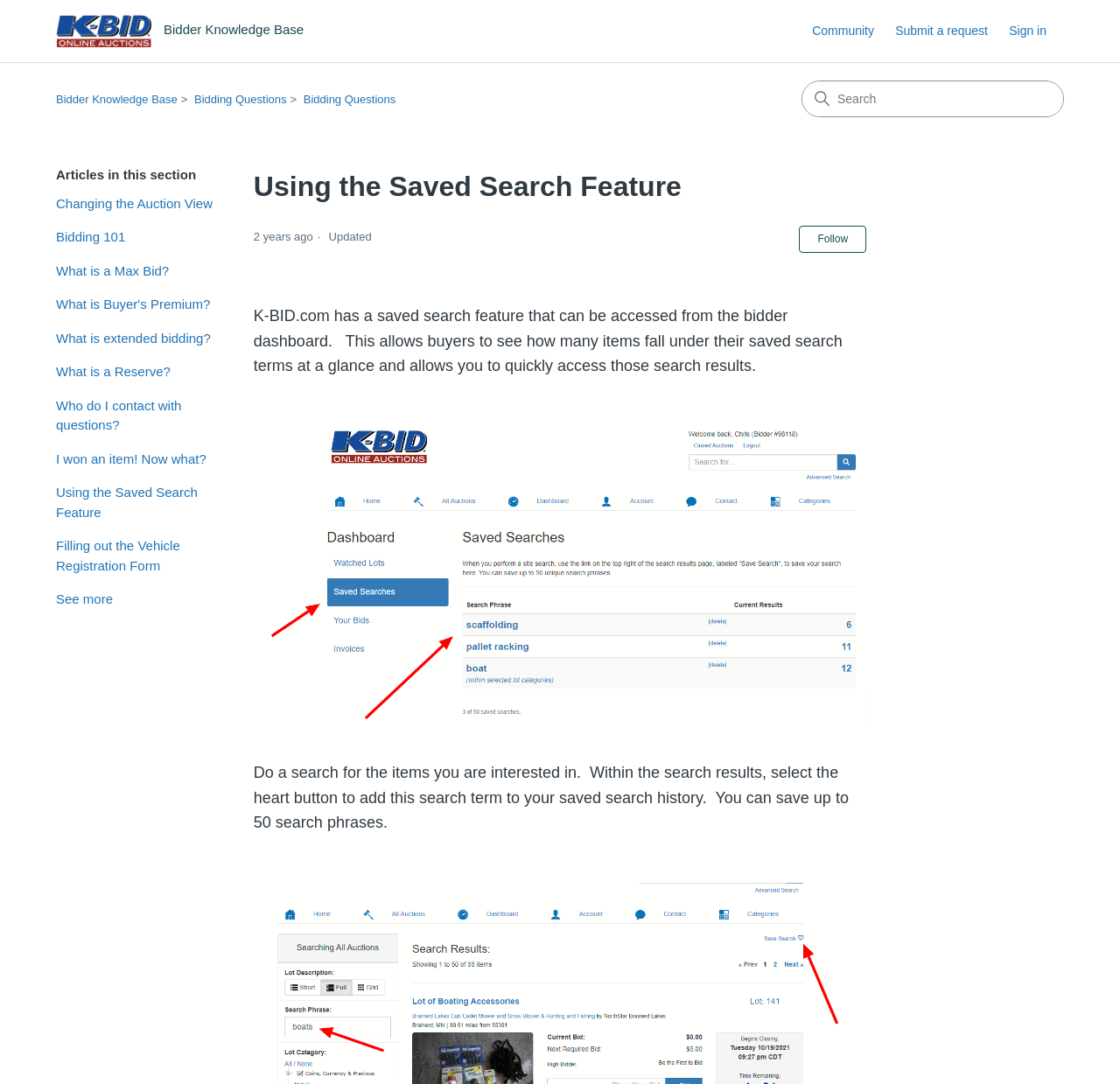Give a concise answer using one word or a phrase to the following question:
What is the function of the heart button in search results?

To add search term to saved search history